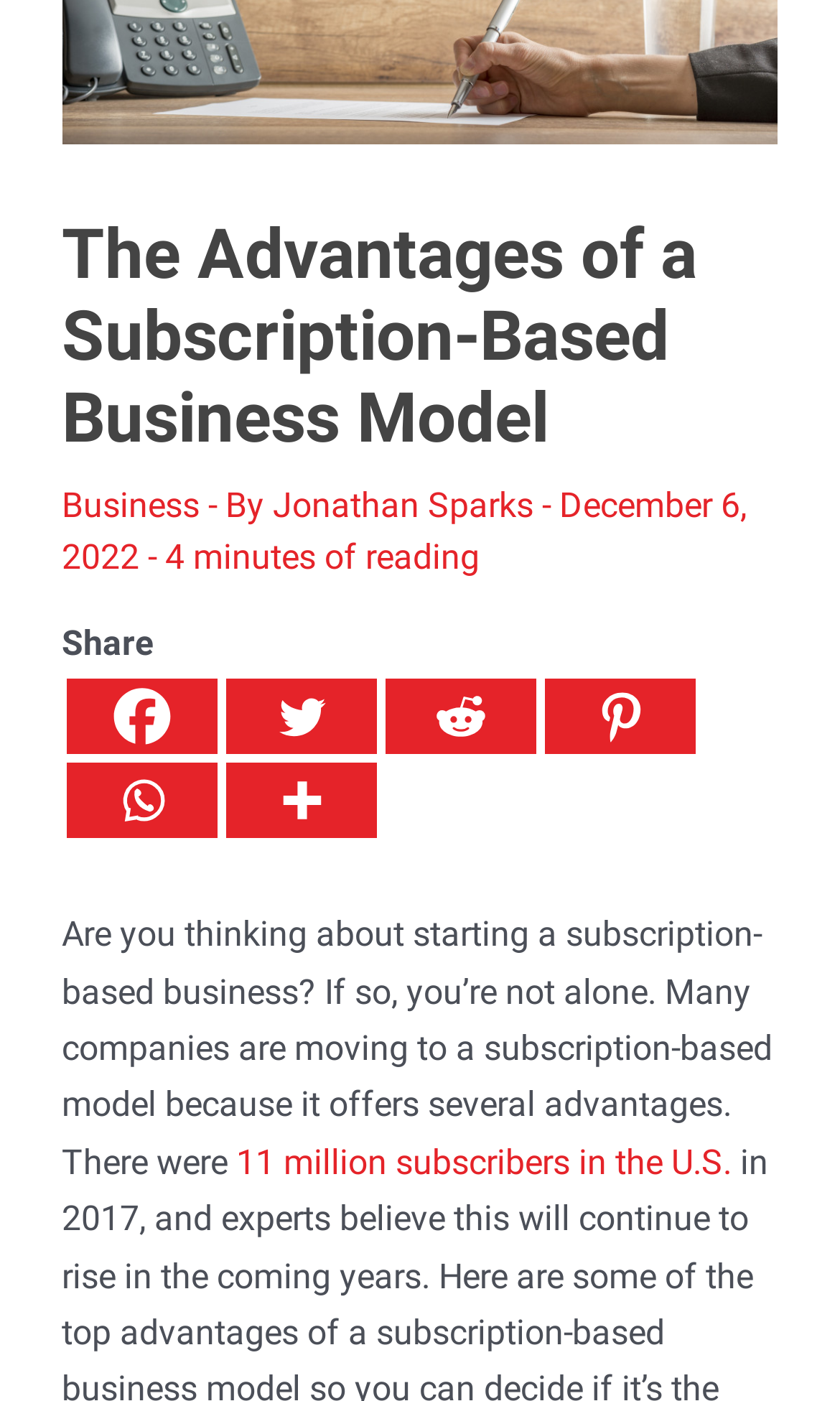Provide the bounding box coordinates for the UI element that is described as: "aria-label="Facebook" title="Facebook"".

[0.079, 0.485, 0.258, 0.538]